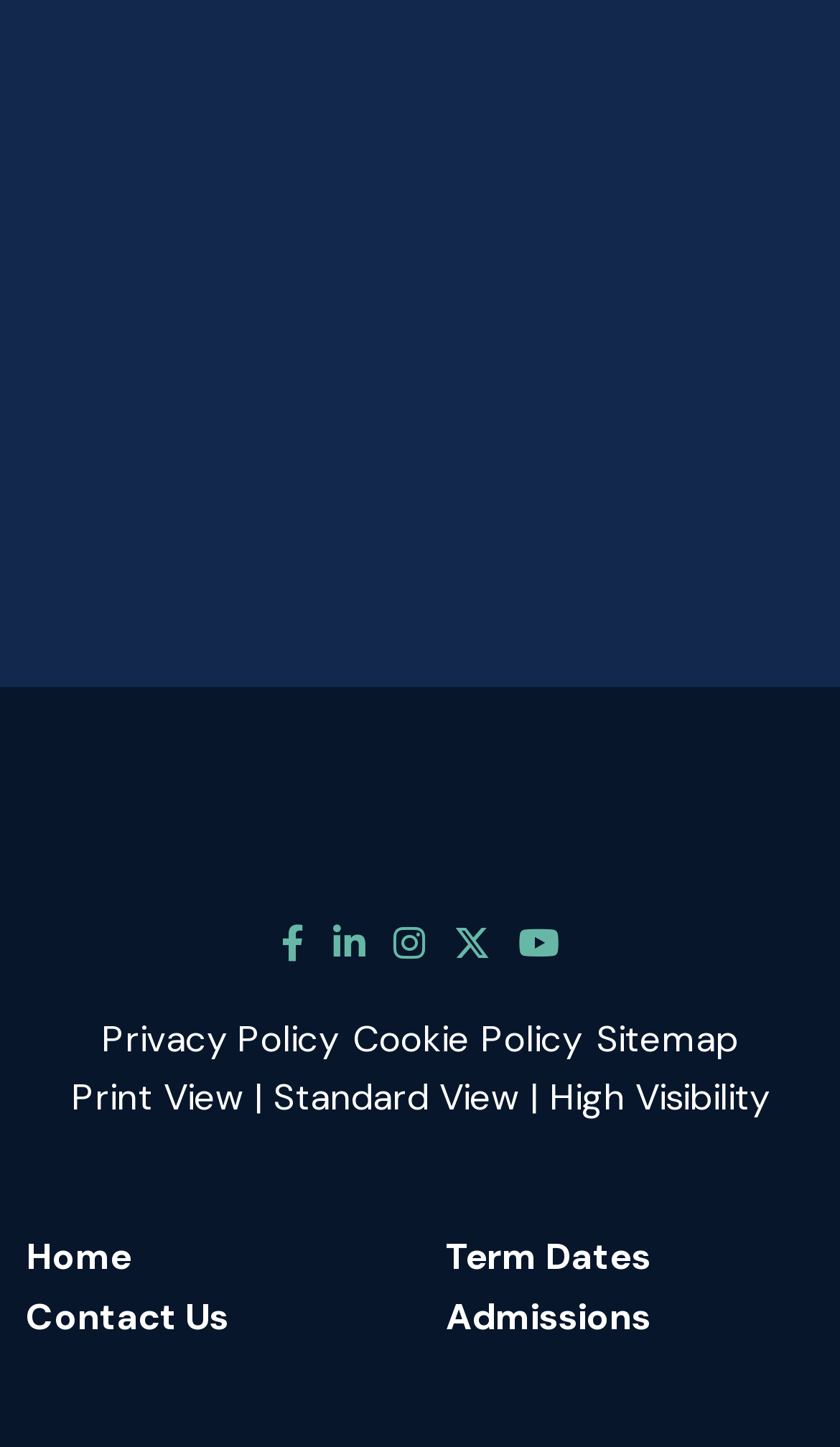Determine the bounding box coordinates of the region to click in order to accomplish the following instruction: "View the school's admissions information". Provide the coordinates as four float numbers between 0 and 1, specifically [left, top, right, bottom].

[0.531, 0.893, 0.774, 0.925]